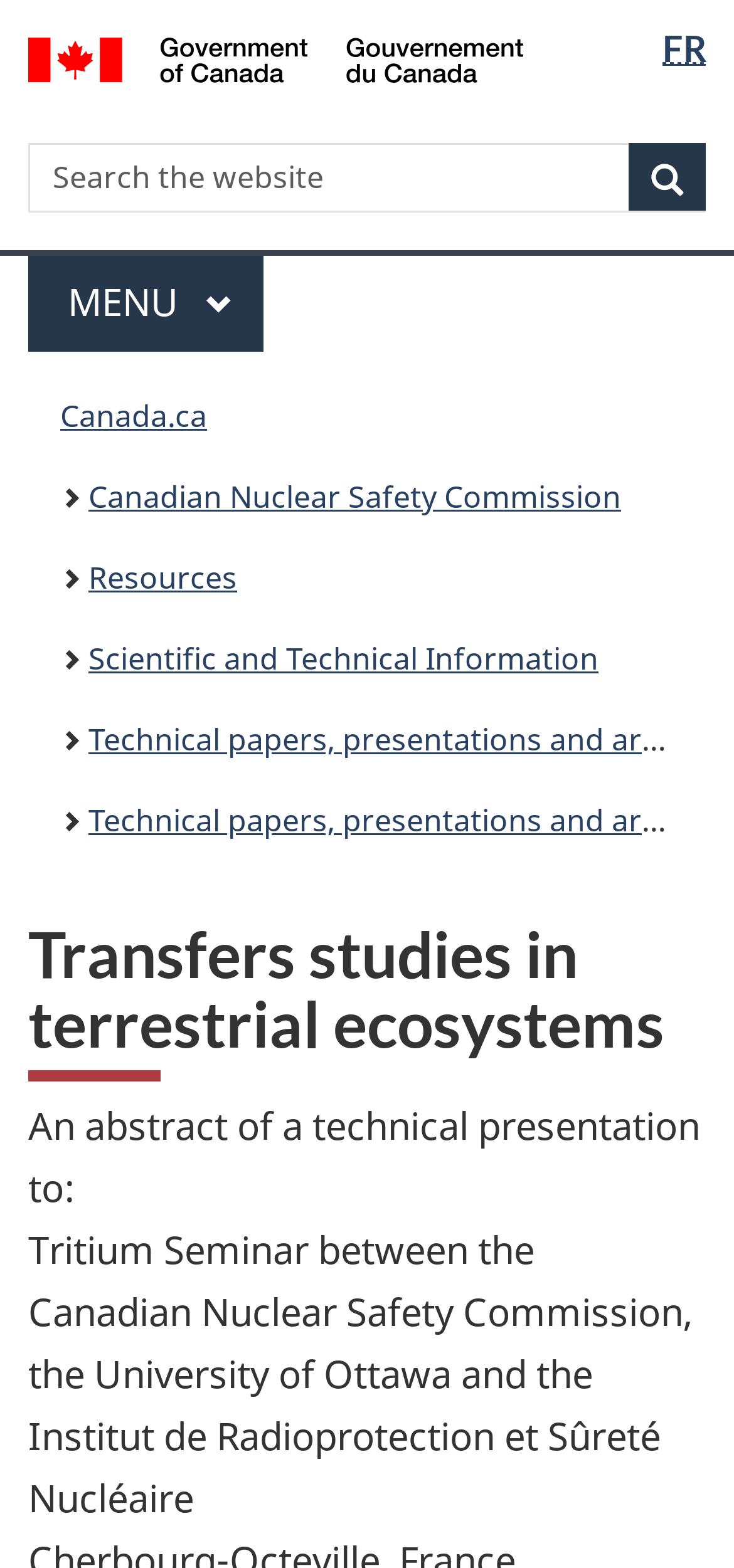Respond with a single word or phrase for the following question: 
How many links are in the breadcrumb navigation?

5